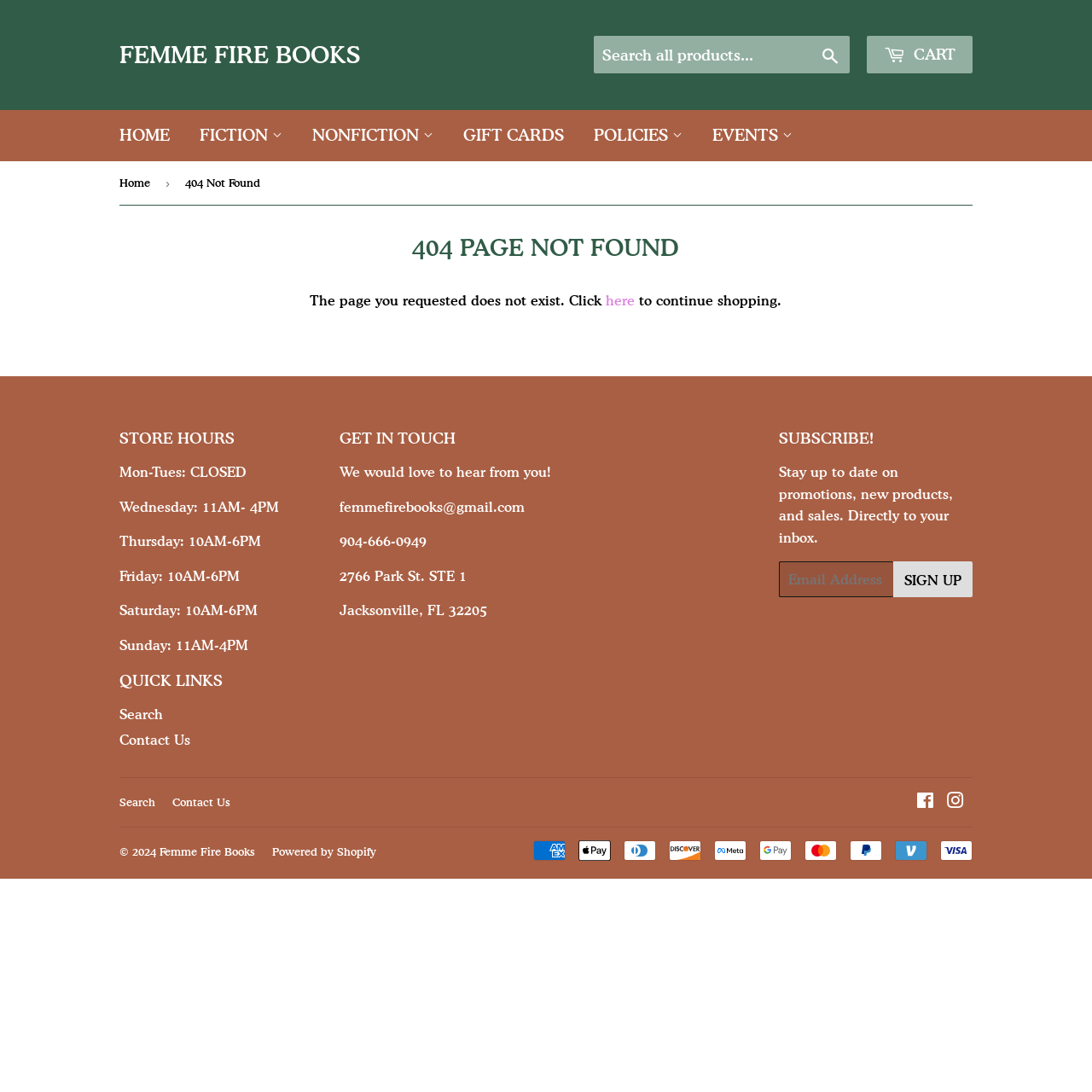Please determine the bounding box coordinates of the area that needs to be clicked to complete this task: 'Browse FICTION books'. The coordinates must be four float numbers between 0 and 1, formatted as [left, top, right, bottom].

[0.171, 0.101, 0.27, 0.148]